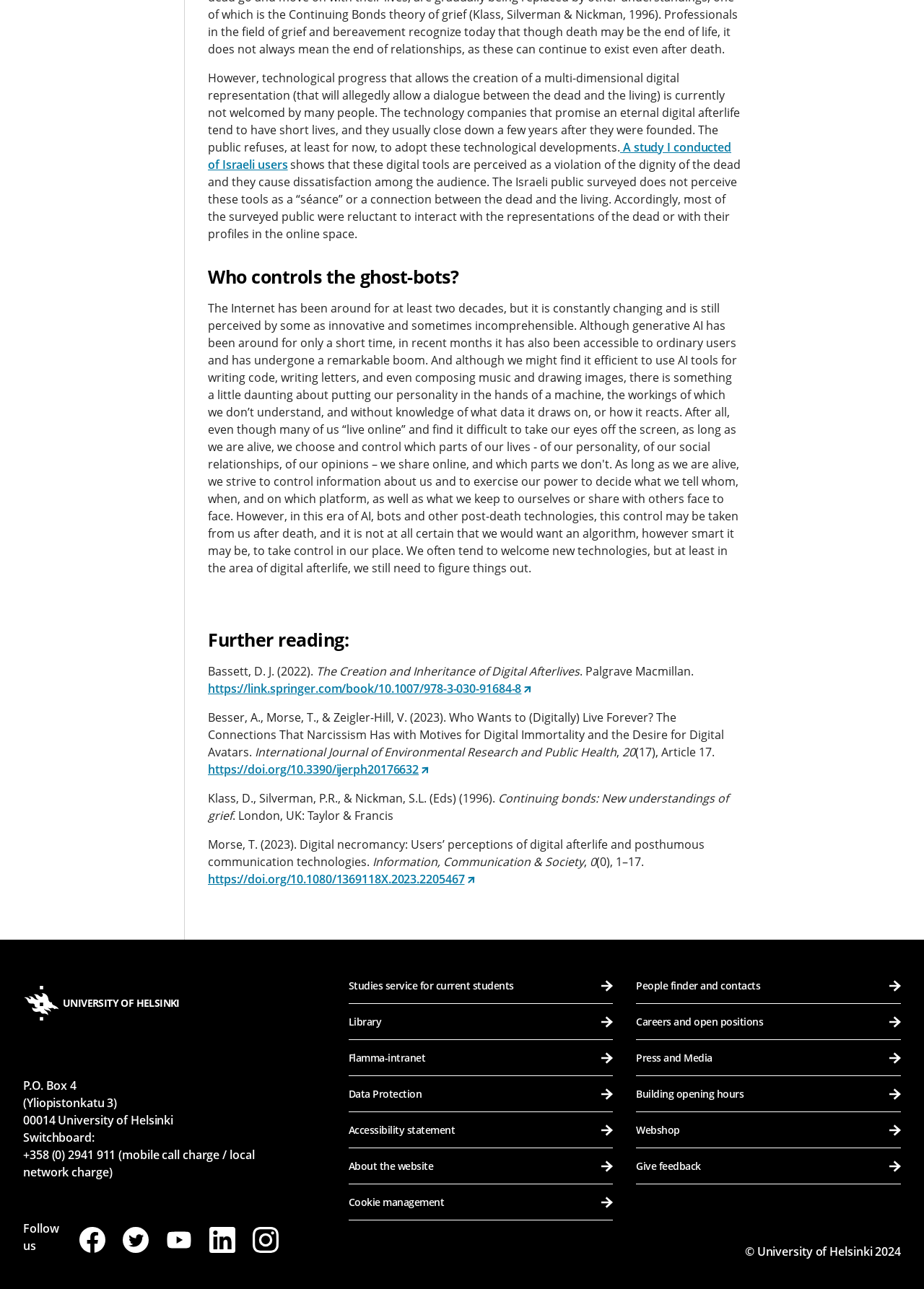What is the main concern of the Israeli public regarding digital afterlife technologies?
Based on the content of the image, thoroughly explain and answer the question.

According to the article, the Israeli public surveyed perceives digital afterlife technologies as a violation of the dignity of the dead, which causes dissatisfaction among the audience.